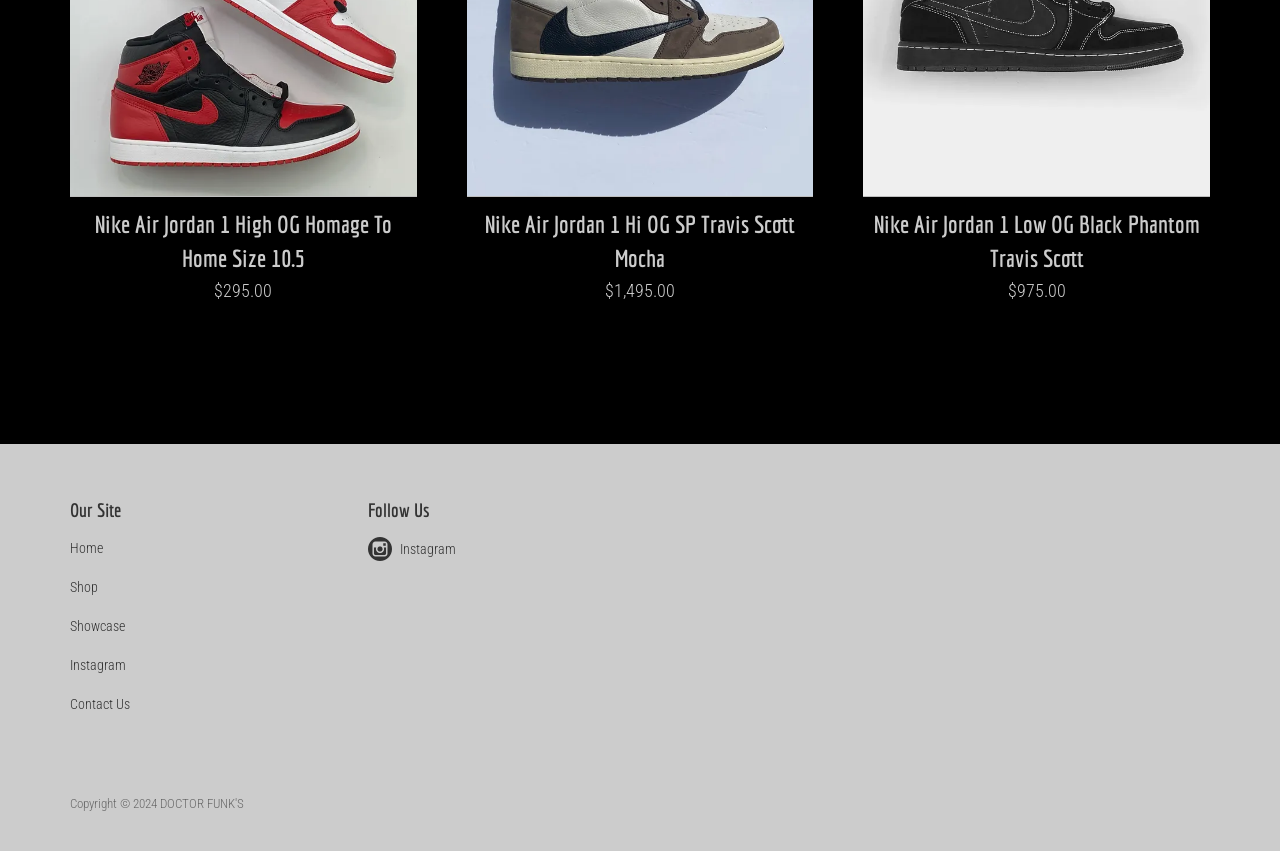Provide a brief response using a word or short phrase to this question:
What is the first menu item?

Home